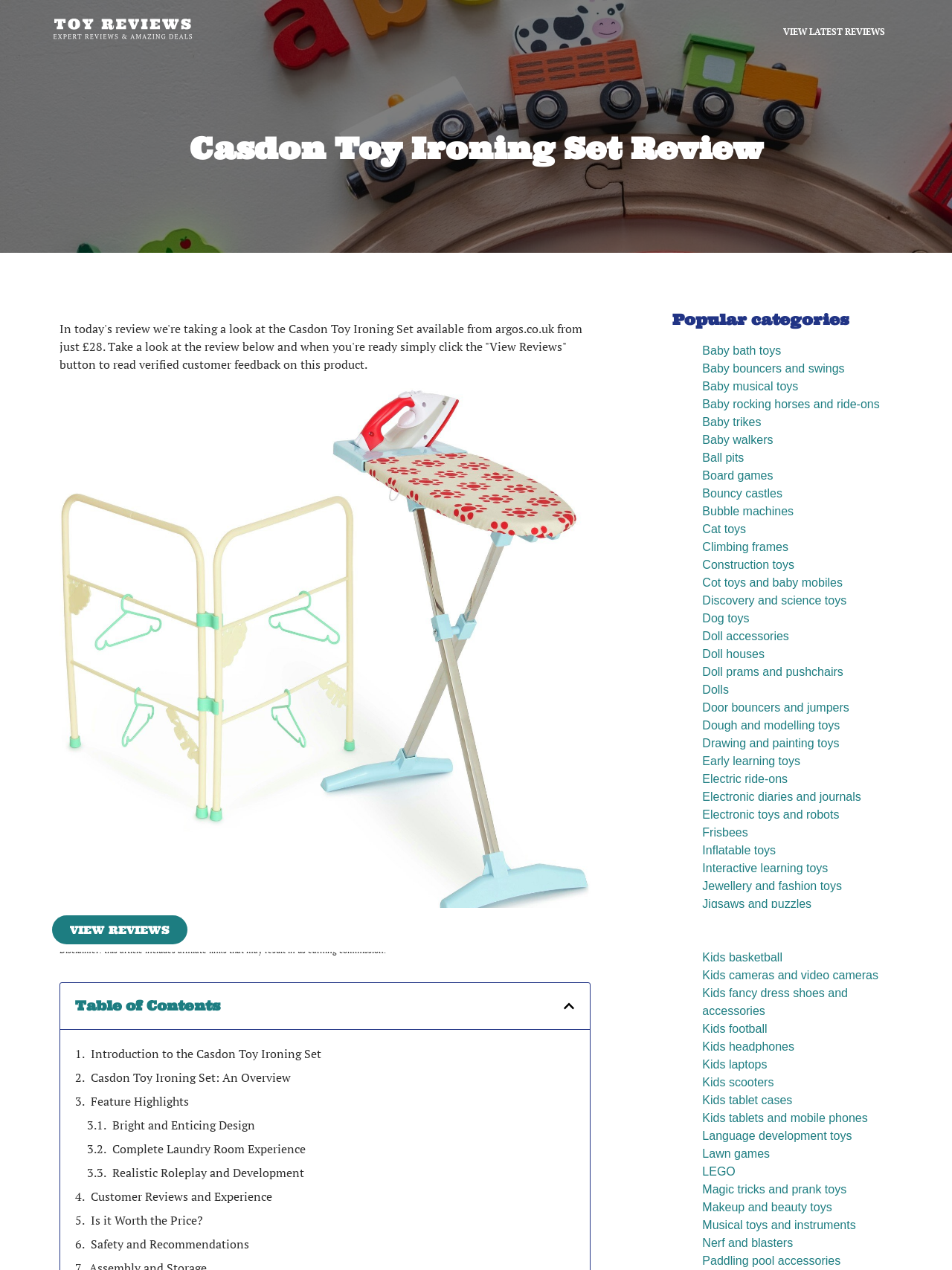Determine the bounding box coordinates of the element's region needed to click to follow the instruction: "Click the 'VIEW LATEST REVIEWS' button". Provide these coordinates as four float numbers between 0 and 1, formatted as [left, top, right, bottom].

[0.807, 0.012, 0.945, 0.039]